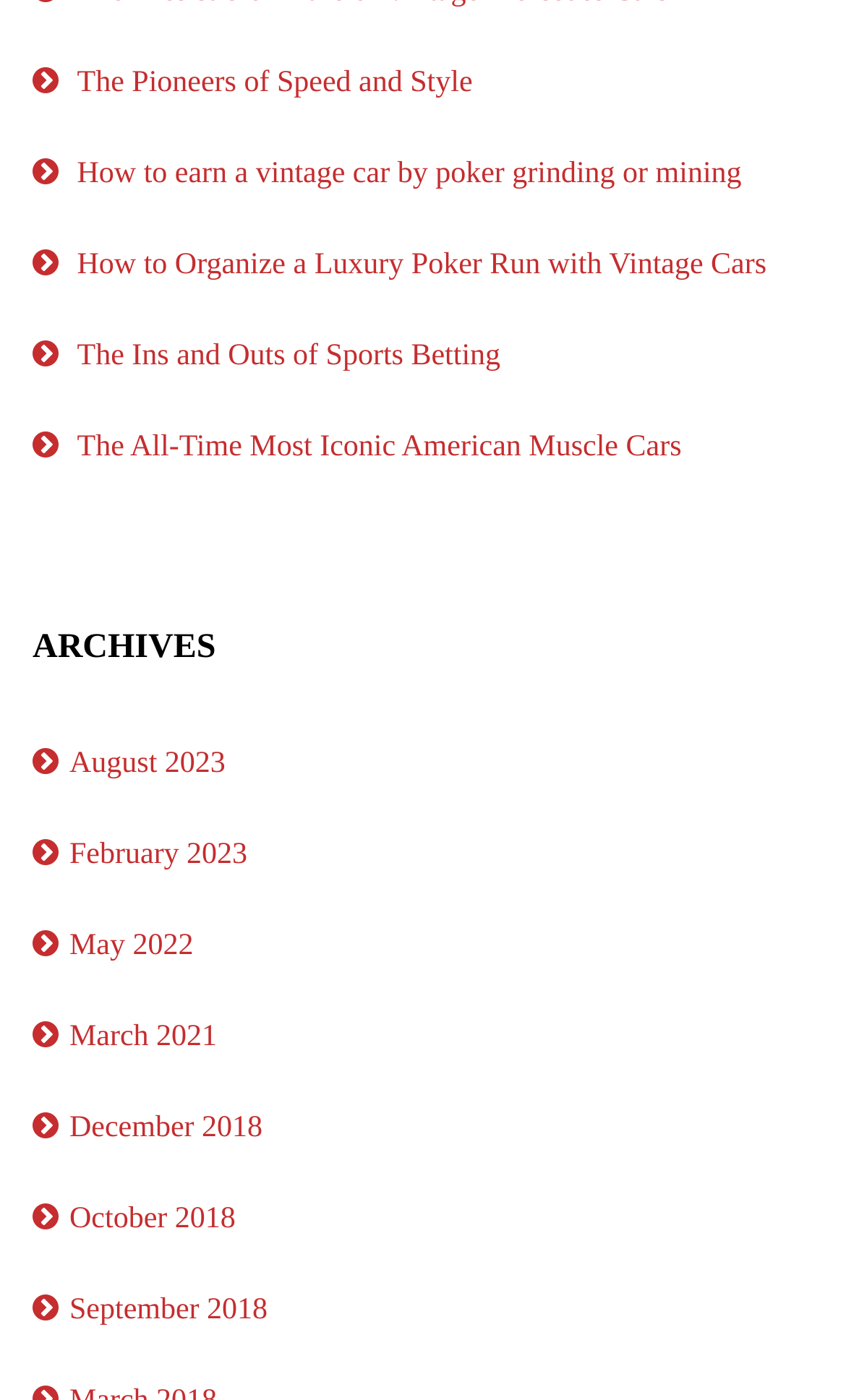How many links are on the webpage?
Answer with a single word or phrase by referring to the visual content.

13